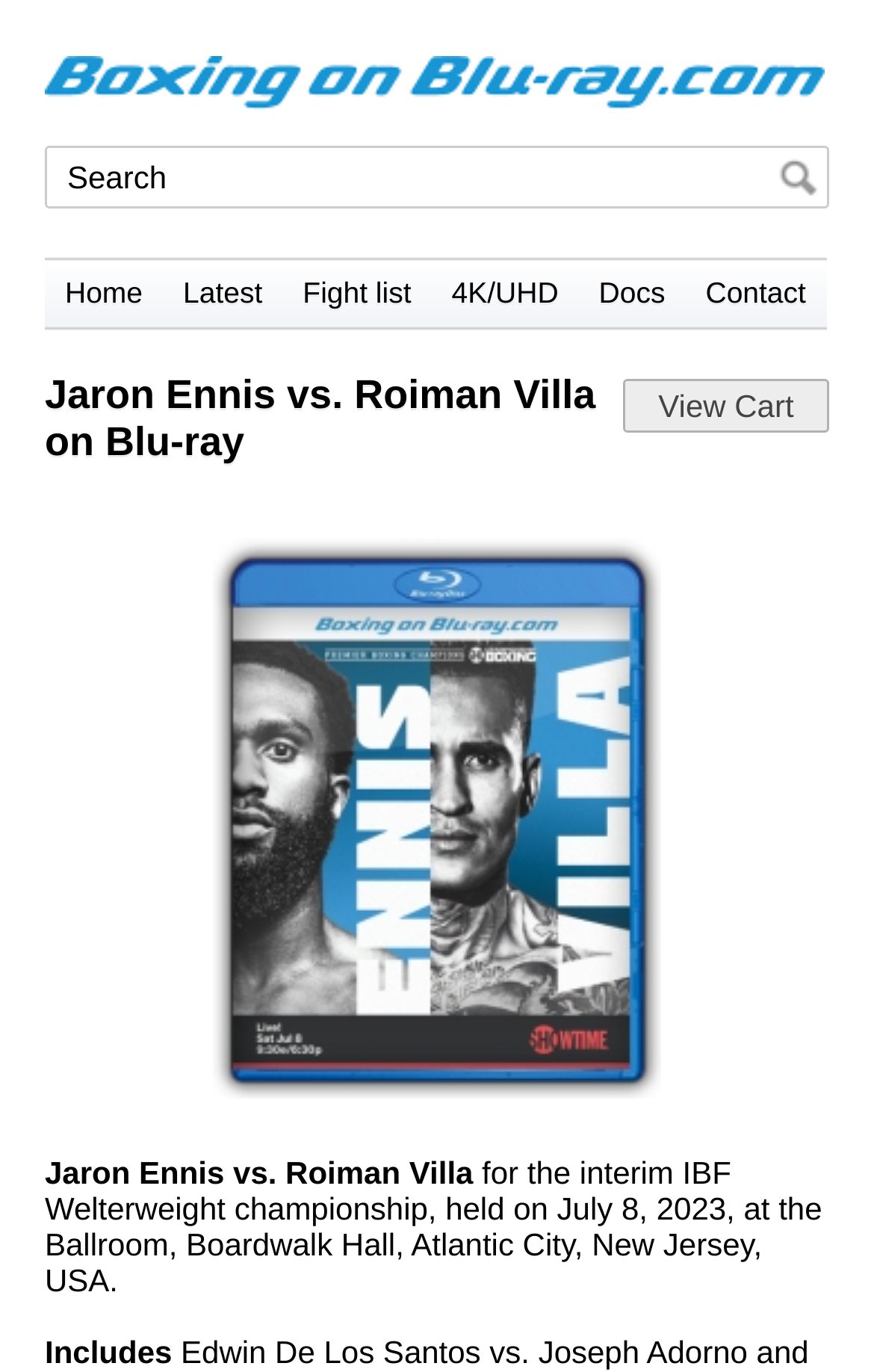Identify and provide the main heading of the webpage.

Jaron Ennis vs. Roiman Villa on Blu-ray